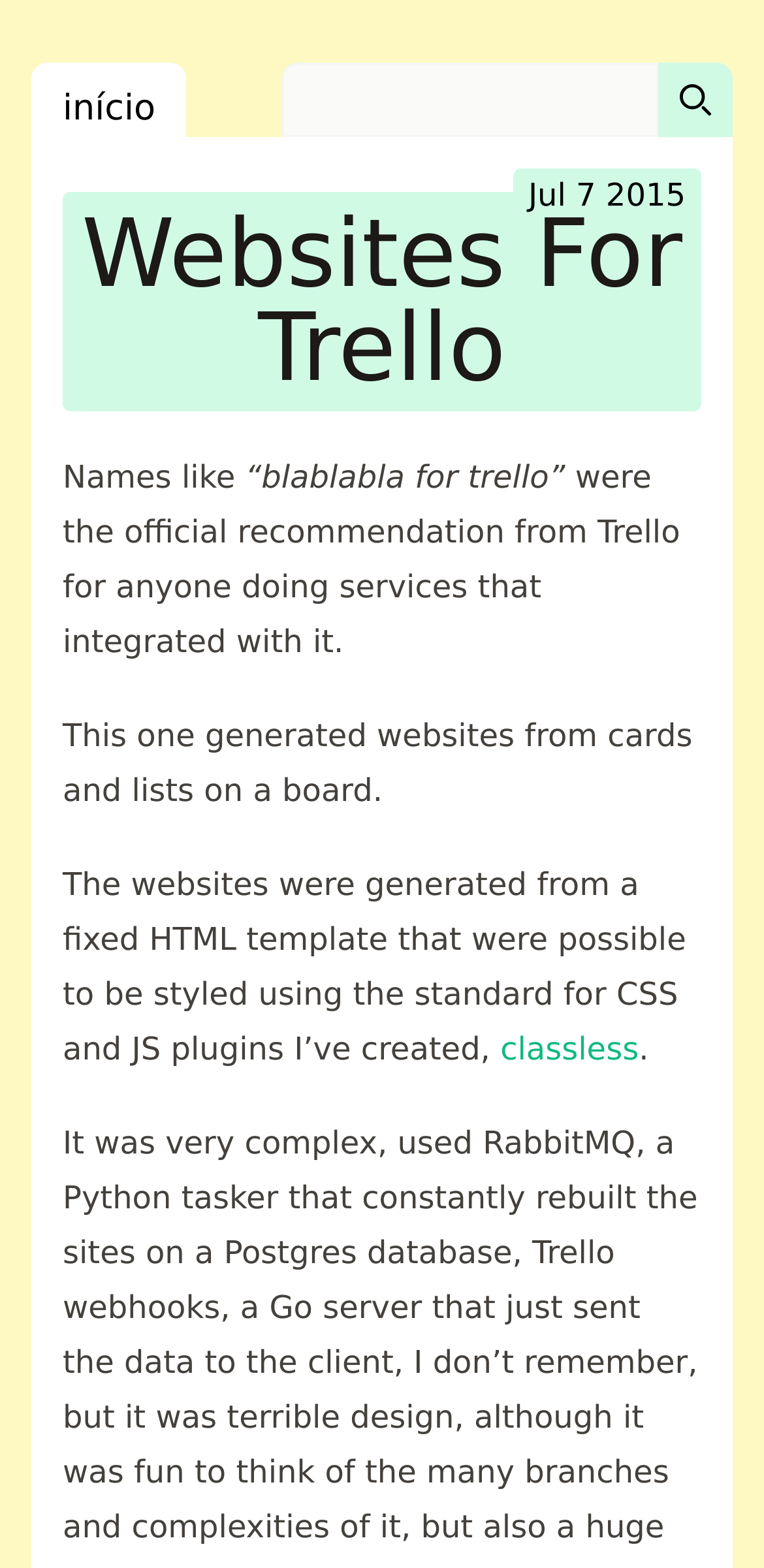Bounding box coordinates are specified in the format (top-left x, top-left y, bottom-right x, bottom-right y). All values are floating point numbers bounded between 0 and 1. Please provide the bounding box coordinate of the region this sentence describes: parent_node: Search name="q"

[0.369, 0.04, 0.862, 0.087]